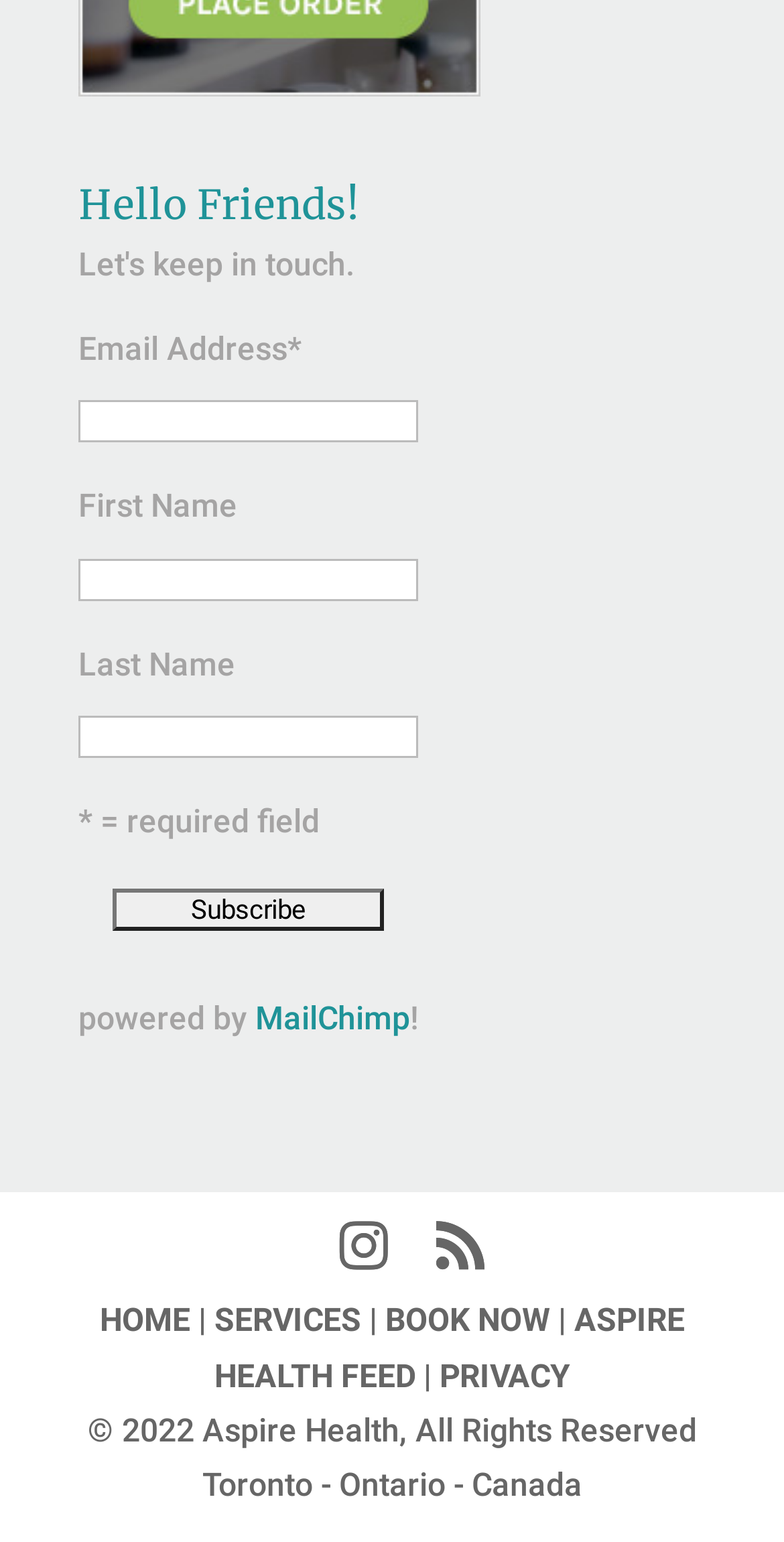Please give a one-word or short phrase response to the following question: 
What is the label of the first textbox?

Email Address